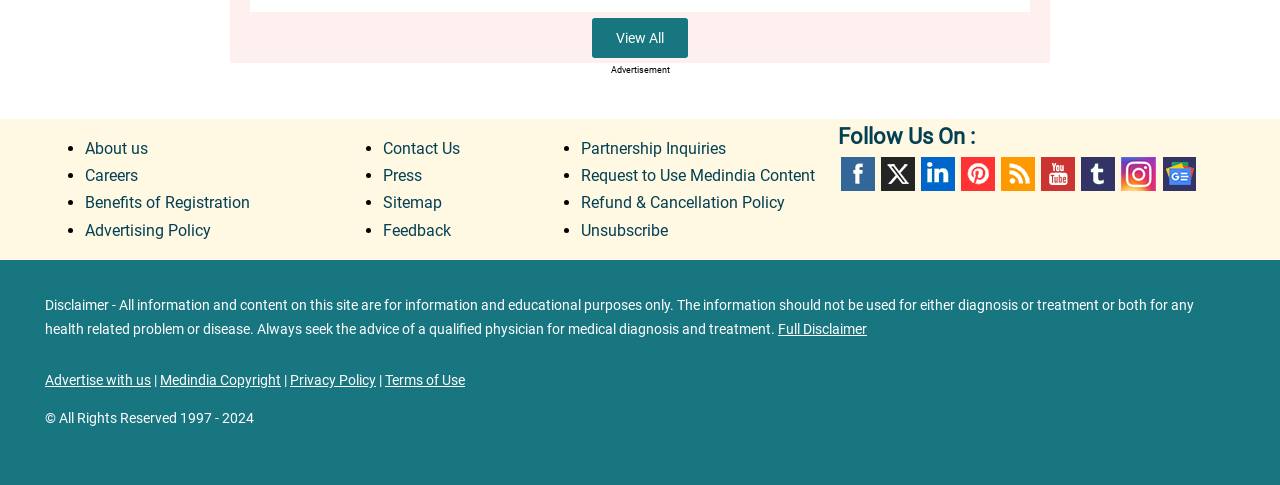Locate the bounding box coordinates of the clickable element to fulfill the following instruction: "Advertise with us". Provide the coordinates as four float numbers between 0 and 1 in the format [left, top, right, bottom].

[0.035, 0.768, 0.118, 0.801]